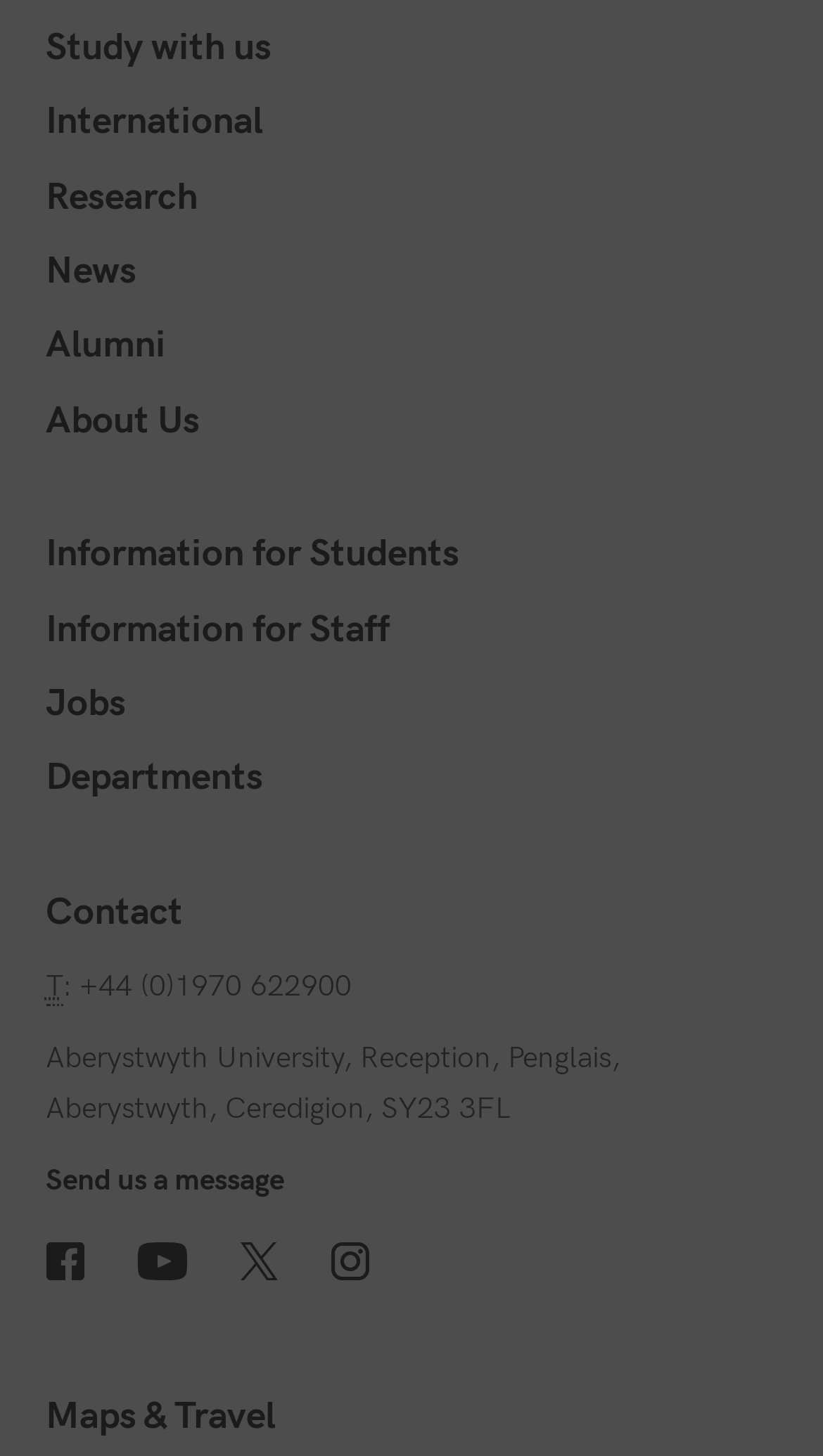Using the details in the image, give a detailed response to the question below:
How can I contact Aberystwyth University?

I found the contact method by looking at the link element that says 'Send us a message', which is located below the address.